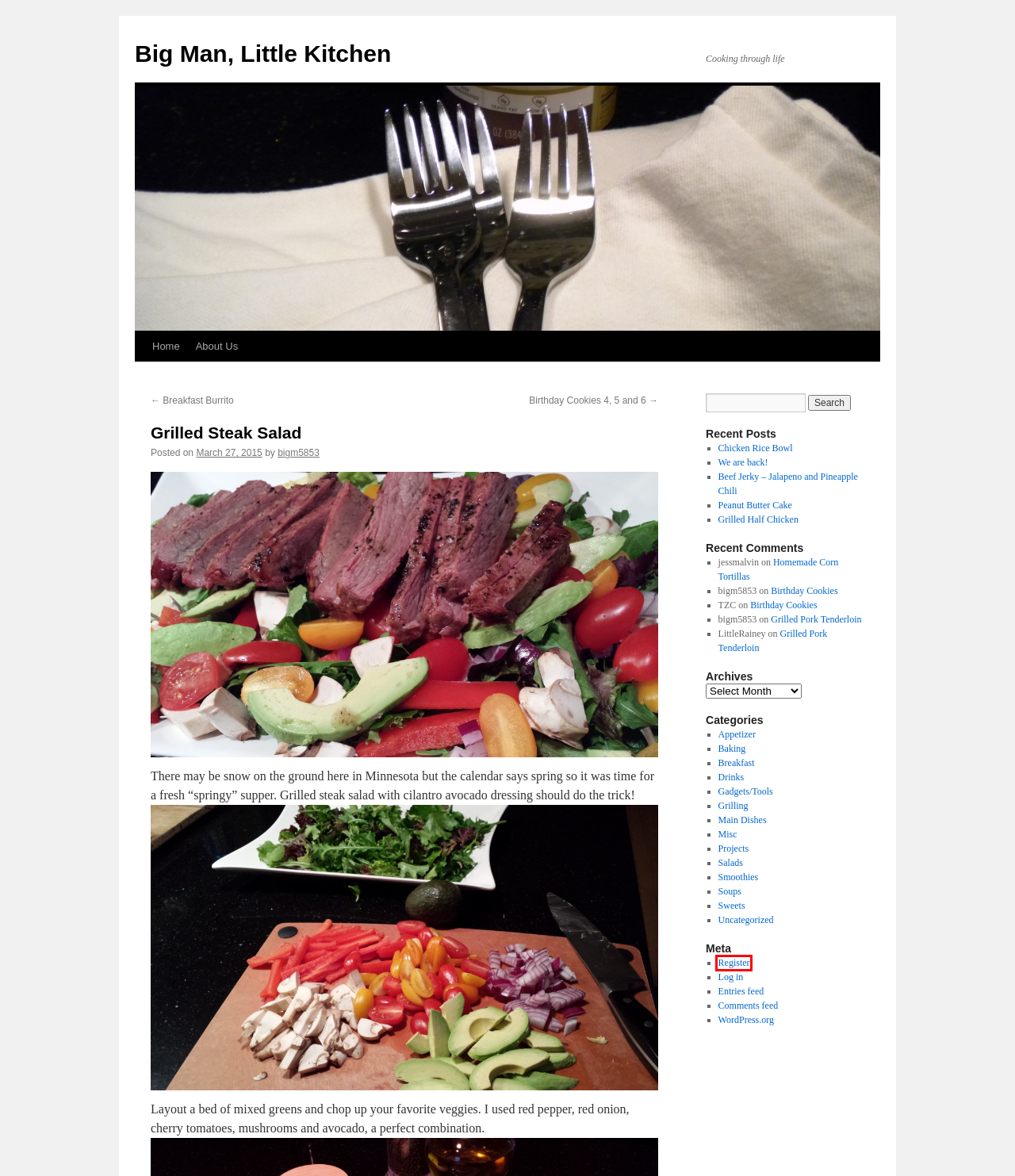You see a screenshot of a webpage with a red bounding box surrounding an element. Pick the webpage description that most accurately represents the new webpage after interacting with the element in the red bounding box. The options are:
A. Drinks | Big Man, Little Kitchen
B. Registration Form ‹ Big Man, Little Kitchen — WordPress
C. Grilling | Big Man, Little Kitchen
D. Chicken Rice Bowl | Big Man, Little Kitchen
E. Projects | Big Man, Little Kitchen
F. Big Man, Little Kitchen
G. Breakfast Burrito | Big Man, Little Kitchen
H. Big Man, Little Kitchen | Cooking through life

B